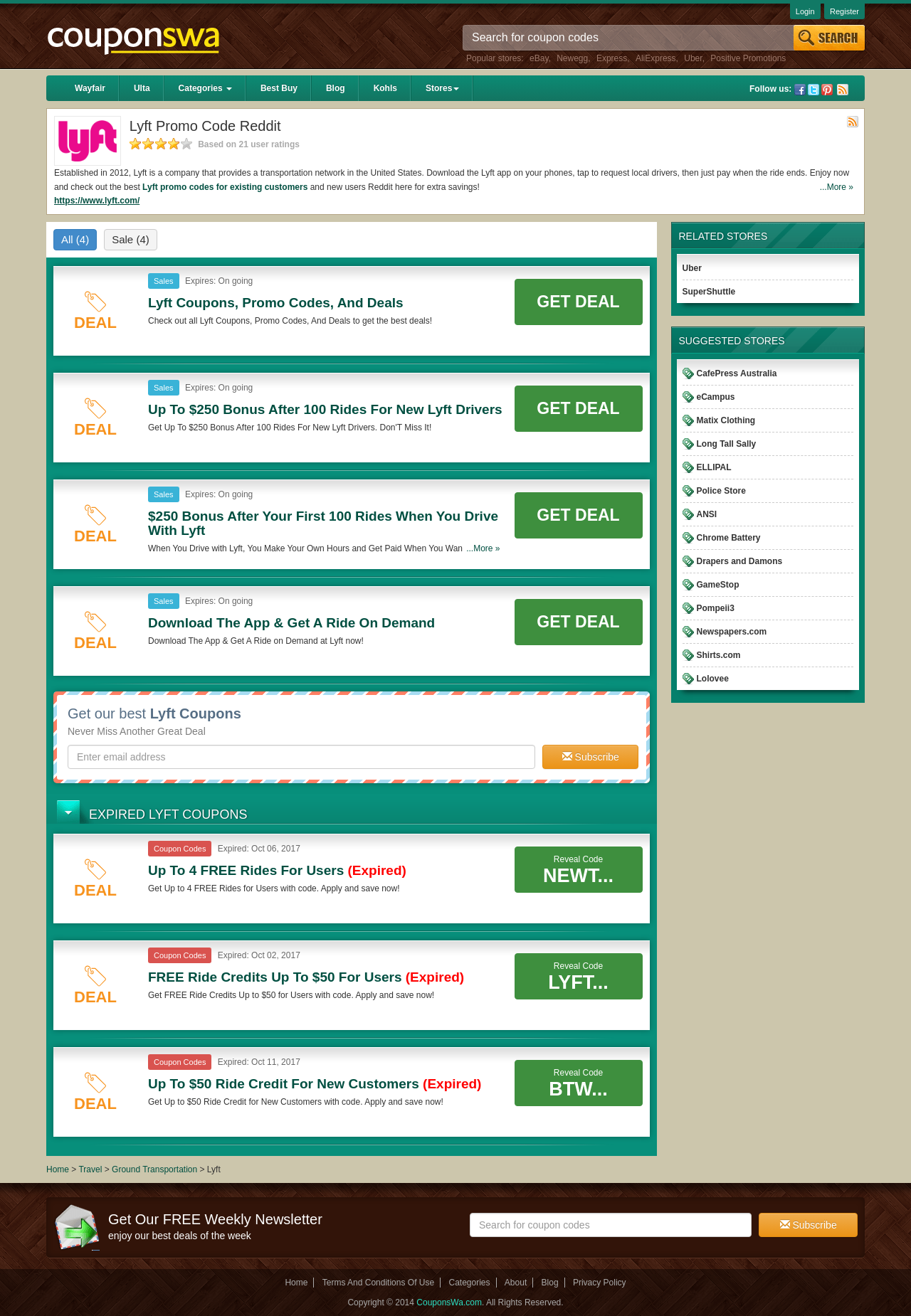Give a detailed explanation of the elements present on the webpage.

This webpage is about Lyft promo codes for existing customers and new users on Reddit. At the top, there is a search bar and a button to the right of it. Below the search bar, there are links to popular stores like eBay, Newegg, and Express. 

To the left of the page, there are links to various categories, including Wayfair, Ulta, and Best Buy. There are also links to follow the website on social media platforms like Facebook, Twitter, and Pinterest.

The main content of the page is divided into sections. The first section is about Lyft promo codes for existing customers, with a heading and a brief description. Below this, there are links to related stores like Uber and SuperShuttle.

The next section is about suggested stores, with links to various online retailers like CafePress Australia, eCampus, and Matix Clothing. 

Further down the page, there are sections with headings like "Lyft Coupons, Promo Codes, And Deals" and "Up To $250 Bonus After 100 Rides For New Lyft Drivers". These sections contain brief descriptions and buttons to get deals.

Throughout the page, there are images and links to coupons and promo codes. The page also has a section with a list of popular stores and a section to follow the website on social media.